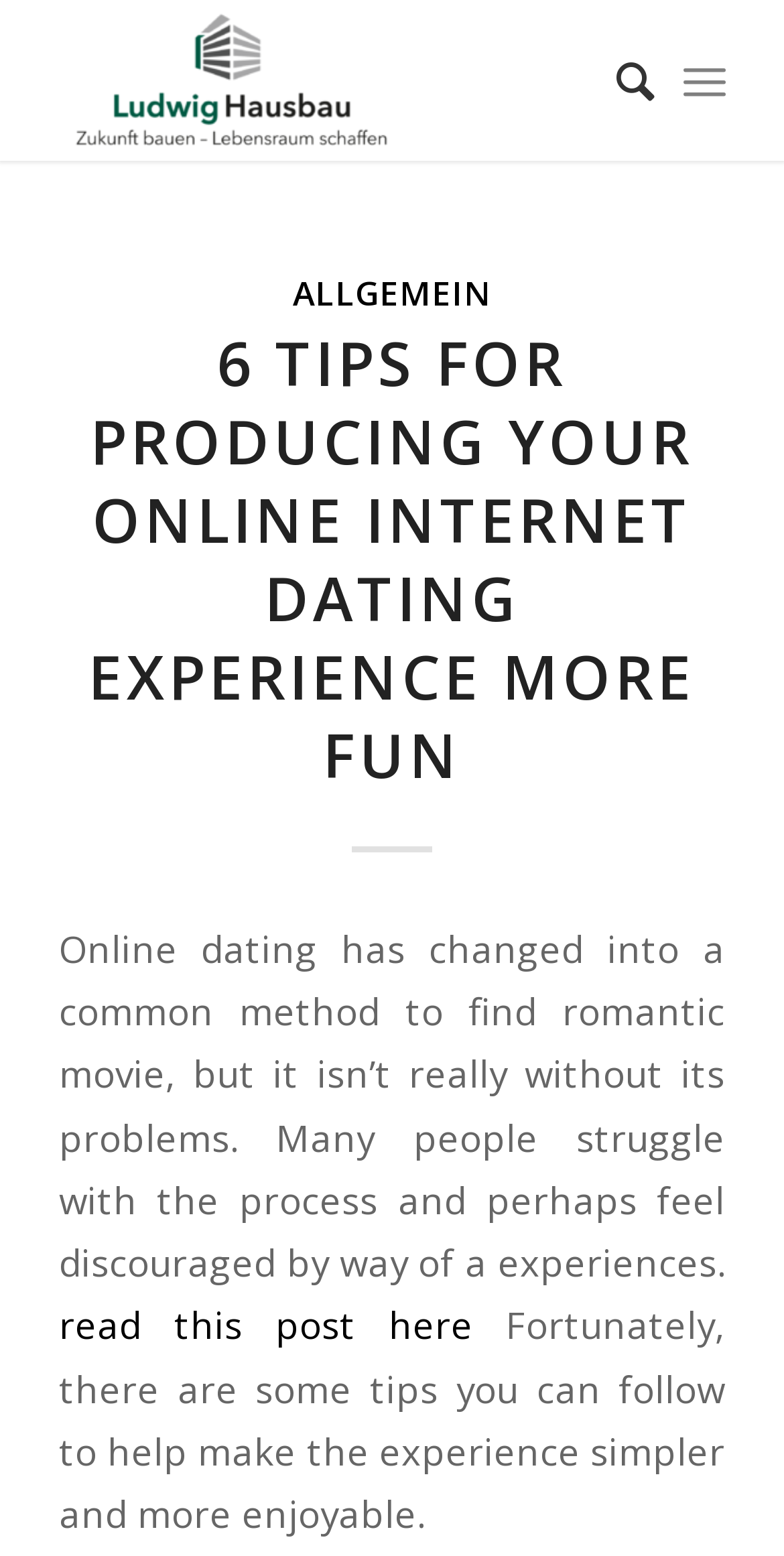What is the author of the article?
Provide a comprehensive and detailed answer to the question.

The author of the article can be found by looking at the top-left corner of the webpage, where the logo and the author's name 'Ludwig Hausbau' are displayed.